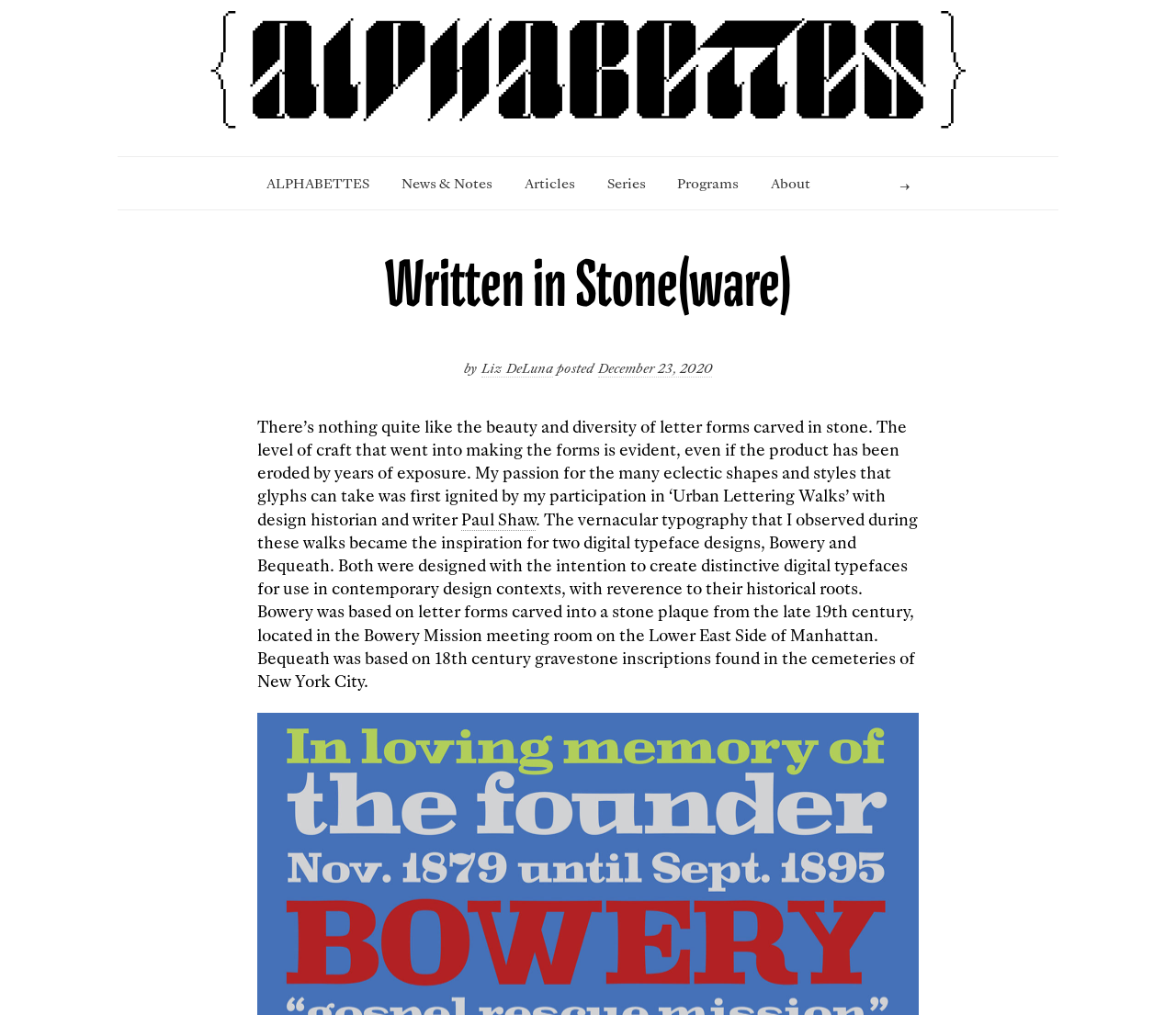Determine which piece of text is the heading of the webpage and provide it.

Written in Stone(ware)